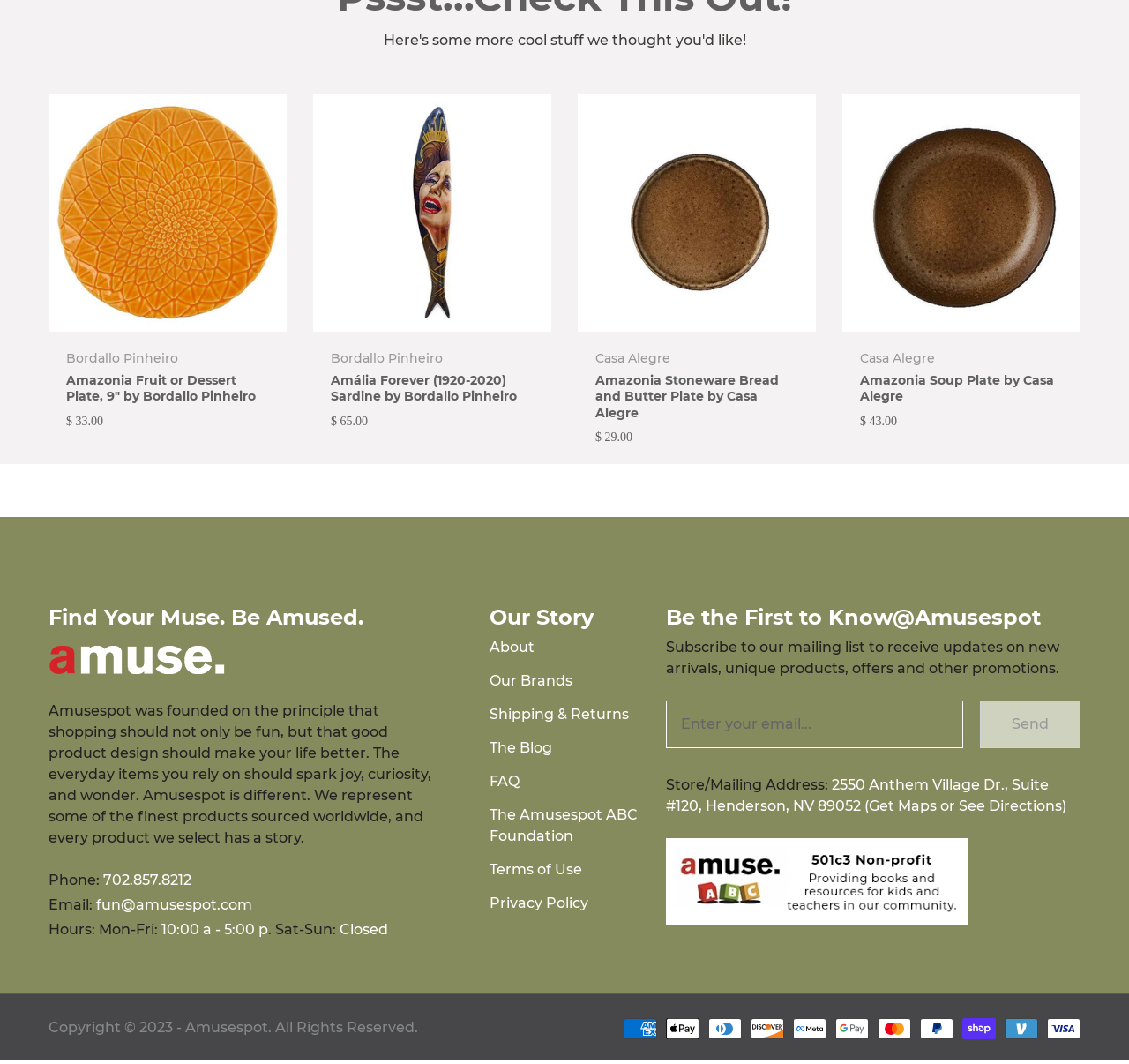Please identify the bounding box coordinates of the element on the webpage that should be clicked to follow this instruction: "Click the 'Amália Forever (1920-2020) Sardine by Bordallo Pinheiro' image". The bounding box coordinates should be given as four float numbers between 0 and 1, formatted as [left, top, right, bottom].

[0.277, 0.088, 0.488, 0.312]